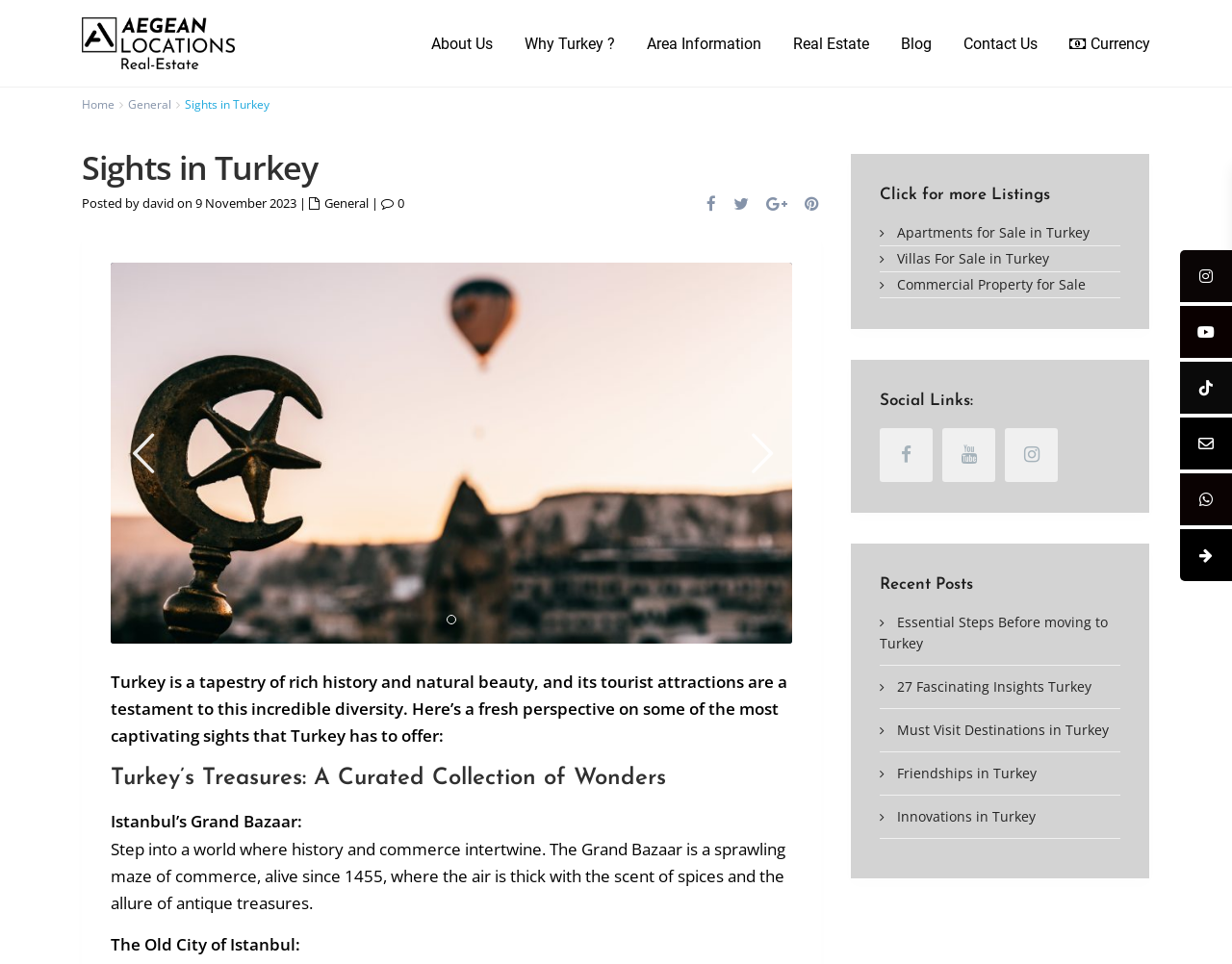Examine the screenshot and answer the question in as much detail as possible: What is the author of the post?

The webpage mentions 'Posted by david on 9 November 2023' as a static text, indicating that the author of the post is David.